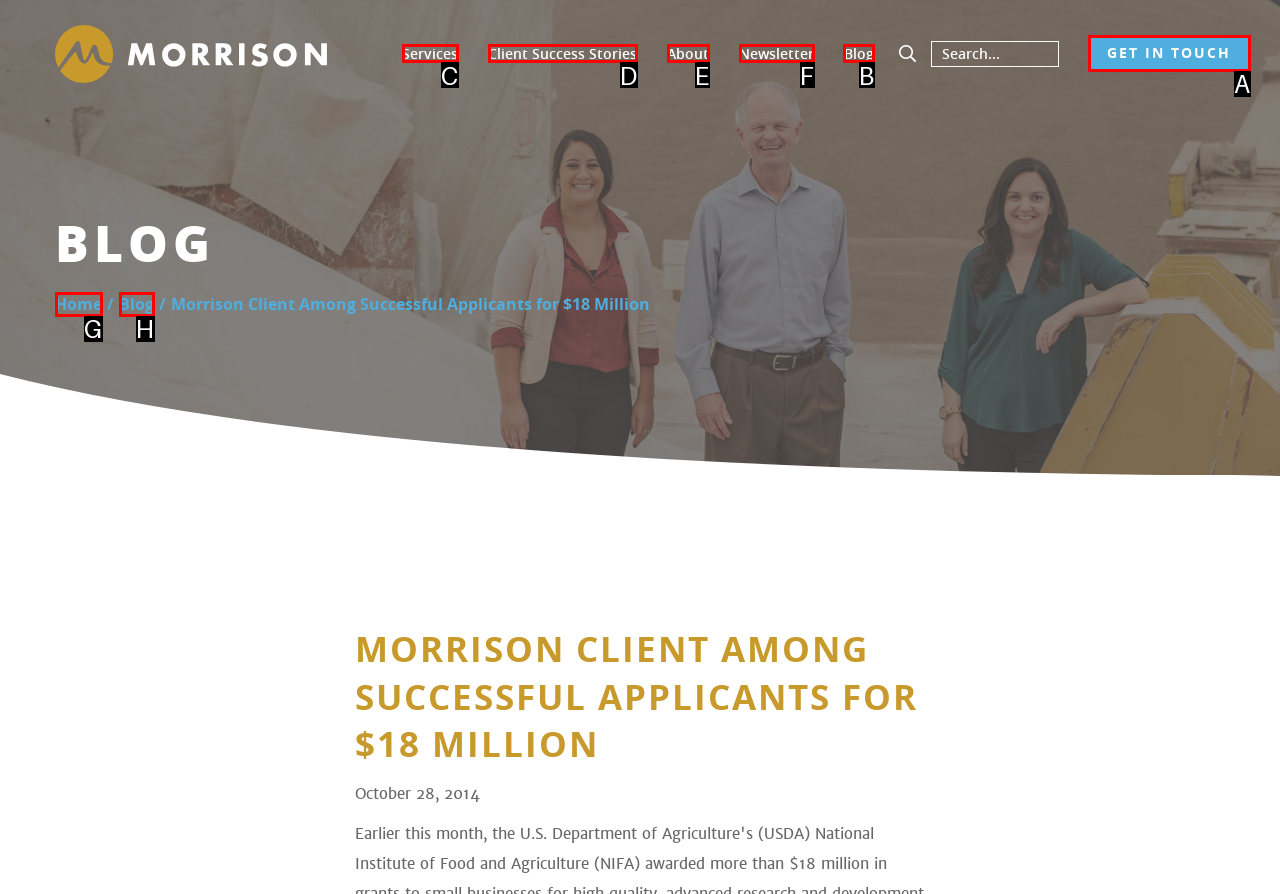Identify the correct UI element to click to follow this instruction: read the blog
Respond with the letter of the appropriate choice from the displayed options.

B